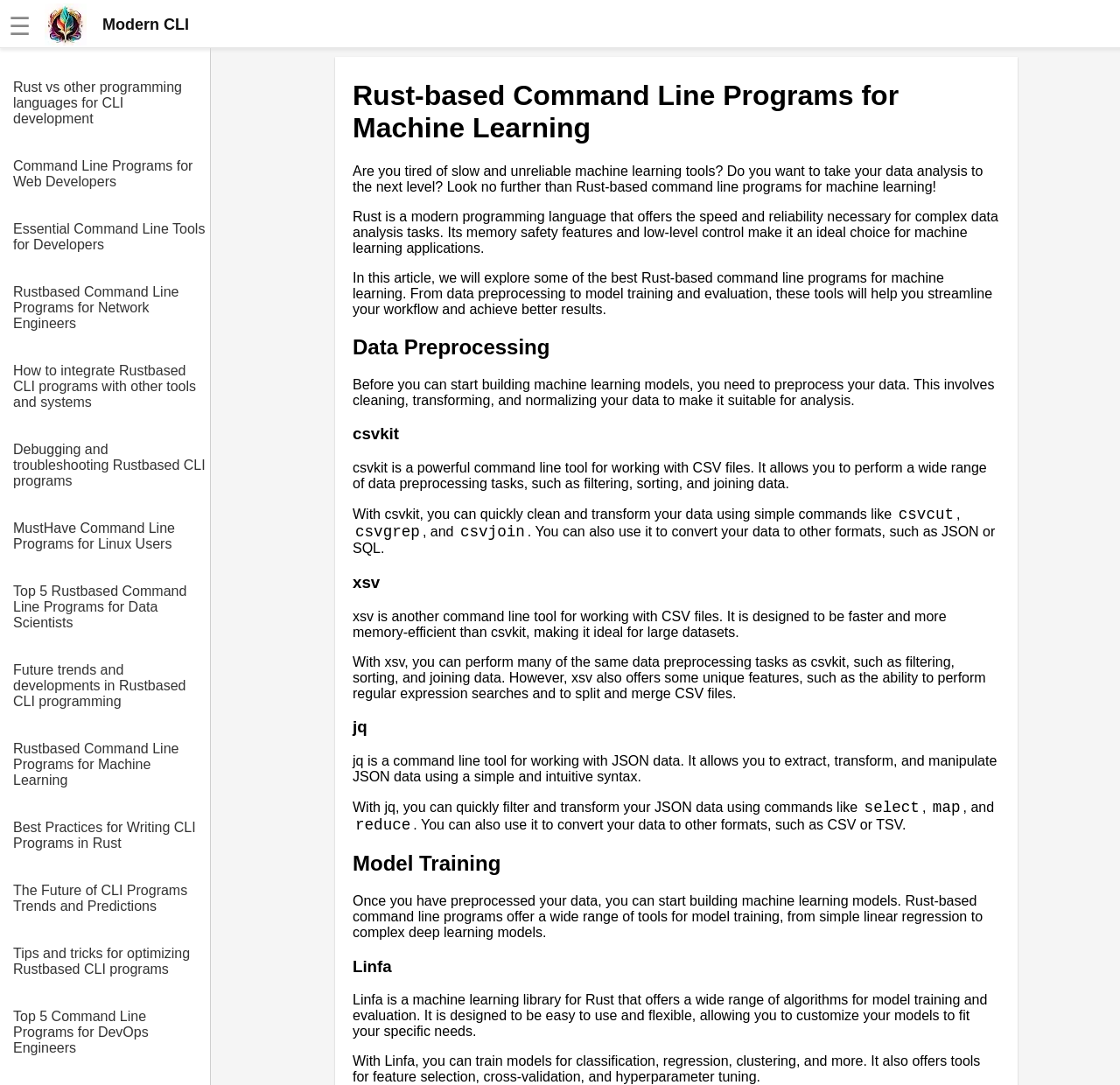Construct a comprehensive caption that outlines the webpage's structure and content.

This webpage is about Rust-based command line programs for machine learning. At the top left corner, there is a logo with the text "Modern CLI" next to it. Below the logo, there are several links to related topics, including "Rust vs other programming languages for CLI development", "Command Line Programs for Web Developers", and "Essential Command Line Tools for Developers".

The main content of the webpage is divided into sections, starting with an introduction to Rust-based command line programs for machine learning. The introduction explains that Rust is a modern programming language that offers speed and reliability necessary for complex data analysis tasks.

The next section is about data preprocessing, which involves cleaning, transforming, and normalizing data to make it suitable for analysis. There are three subsections in this section, each discussing a different command line tool: csvkit, xsv, and jq. Csvkit is a powerful tool for working with CSV files, allowing users to perform tasks such as filtering, sorting, and joining data. Xsv is another tool for working with CSV files, designed to be faster and more memory-efficient than csvkit. Jq is a tool for working with JSON data, allowing users to extract, transform, and manipulate JSON data using a simple and intuitive syntax.

The final section is about model training, which involves building machine learning models using preprocessed data. This section introduces Linfa, a machine learning library for Rust that offers a wide range of algorithms for model training and evaluation. With Linfa, users can train models for classification, regression, clustering, and more, and also use tools for feature selection, cross-validation, and hyperparameter tuning.